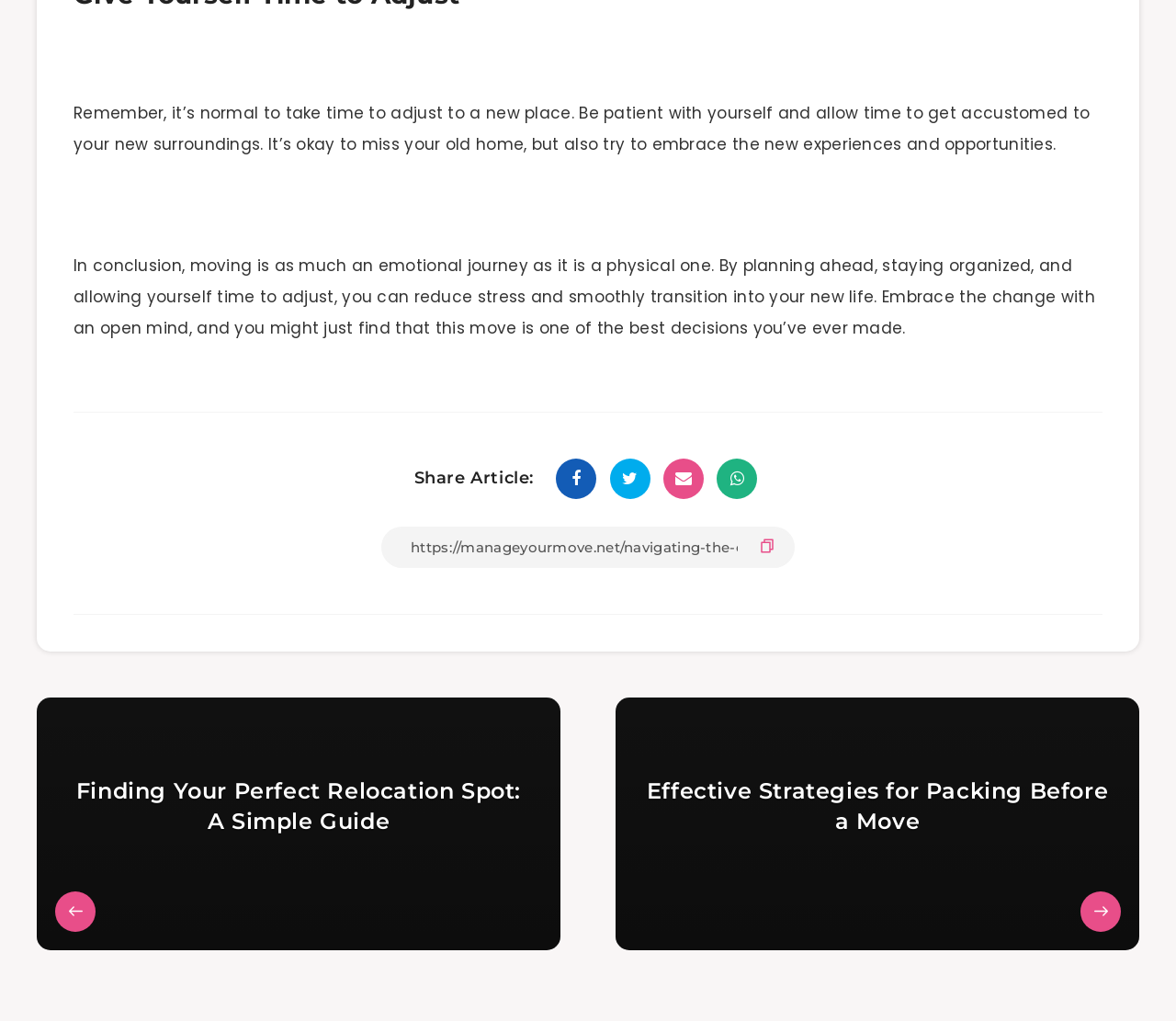Find the bounding box coordinates corresponding to the UI element with the description: "input value="https://manageyourmove.net/navigating-the-emotional-journey-of-moving-tips-for-stress-relief-and-adaptation/" name="shortlink" value="https://manageyourmove.net/navigating-the-emotional-journey-of-moving-tips-for-stress-relief-and-adaptation/"". The coordinates should be formatted as [left, top, right, bottom], with values as floats between 0 and 1.

[0.324, 0.515, 0.676, 0.556]